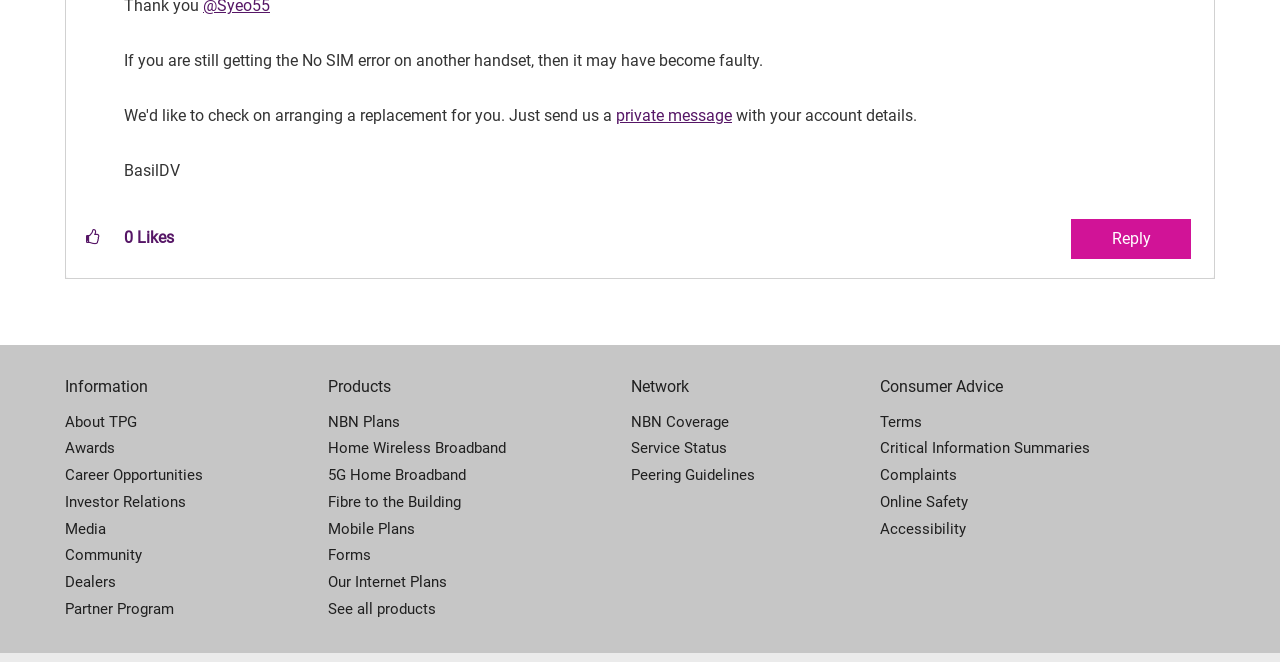Please determine the bounding box coordinates for the UI element described here. Use the format (top-left x, top-left y, bottom-right x, bottom-right y) with values bounded between 0 and 1: Our Internet Plans

[0.256, 0.86, 0.493, 0.9]